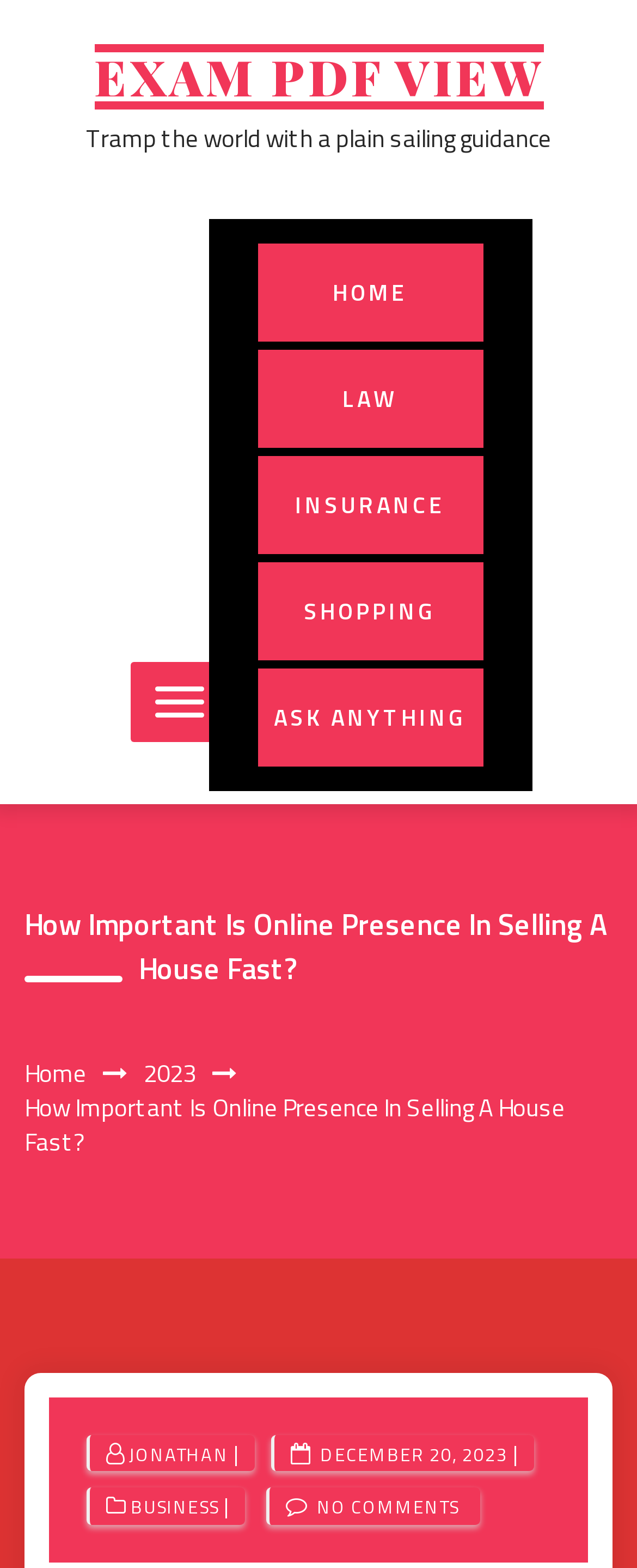Give a one-word or one-phrase response to the question:
When was the article posted?

DECEMBER 20, 2023